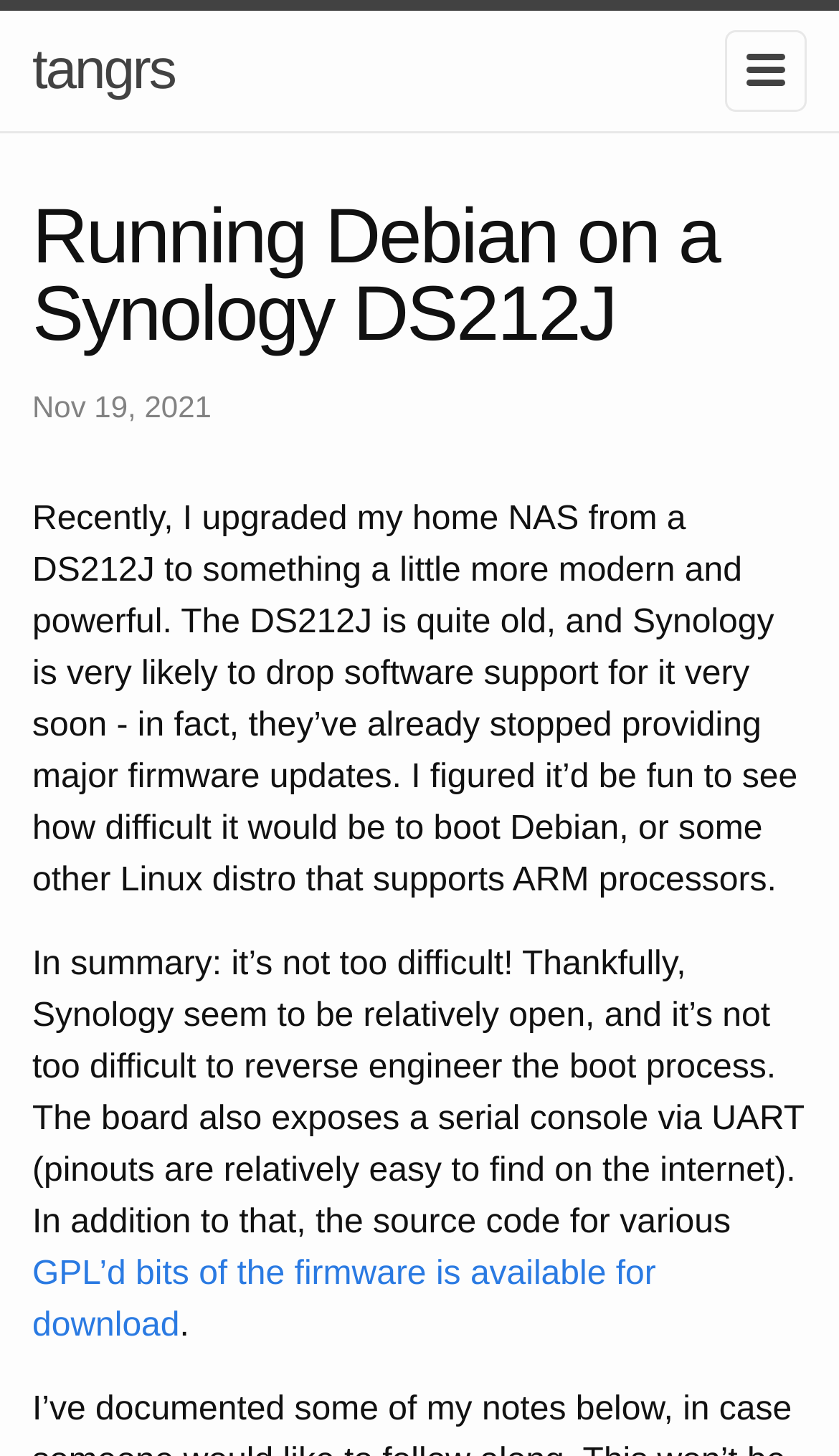Given the content of the image, can you provide a detailed answer to the question?
What is the old NAS model mentioned in the article?

The old NAS model mentioned in the article can be found by reading the first sentence of the article, which mentions upgrading from a DS212J to a more modern and powerful NAS.